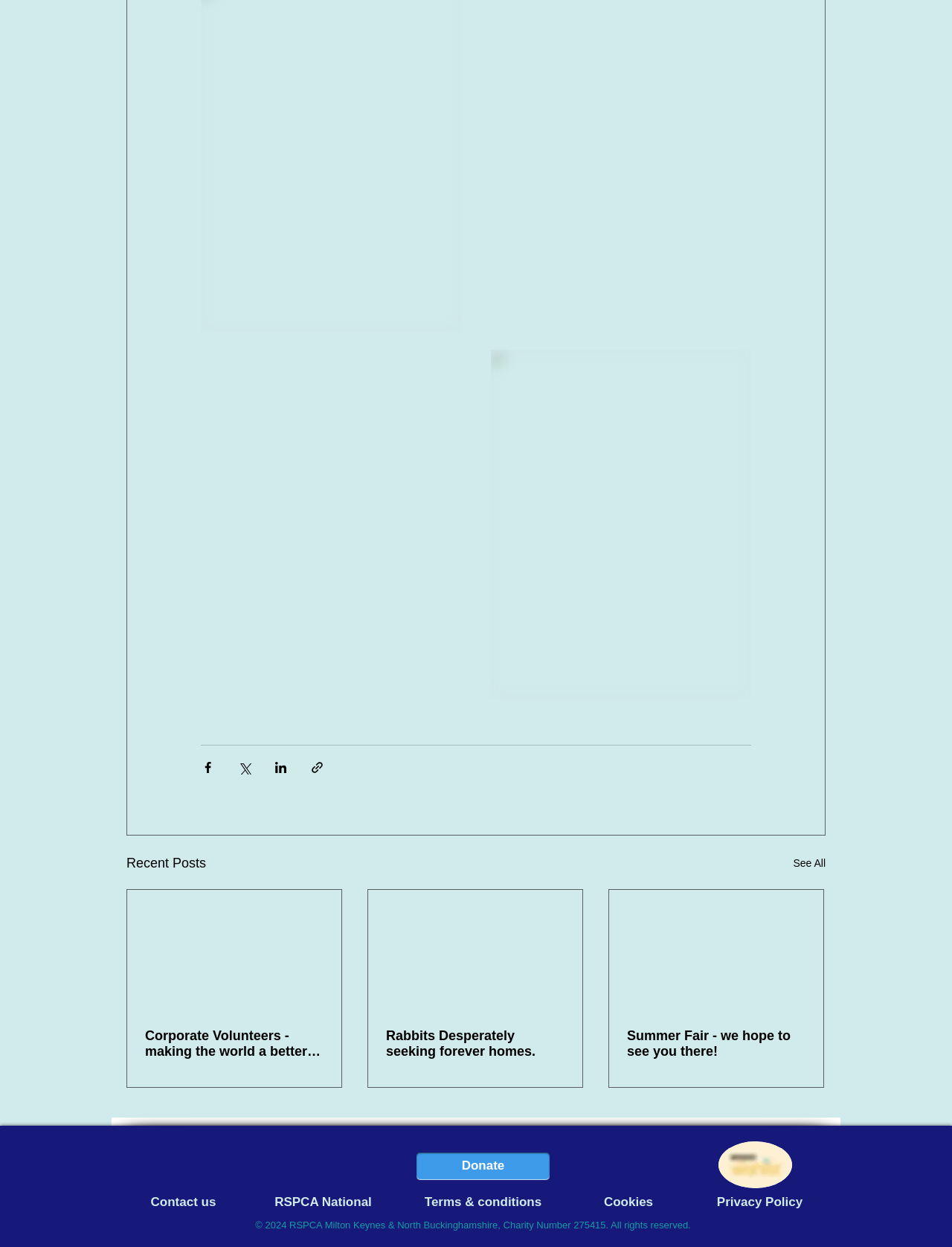What type of content is displayed in the articles?
Look at the screenshot and respond with one word or a short phrase.

Charity events and news